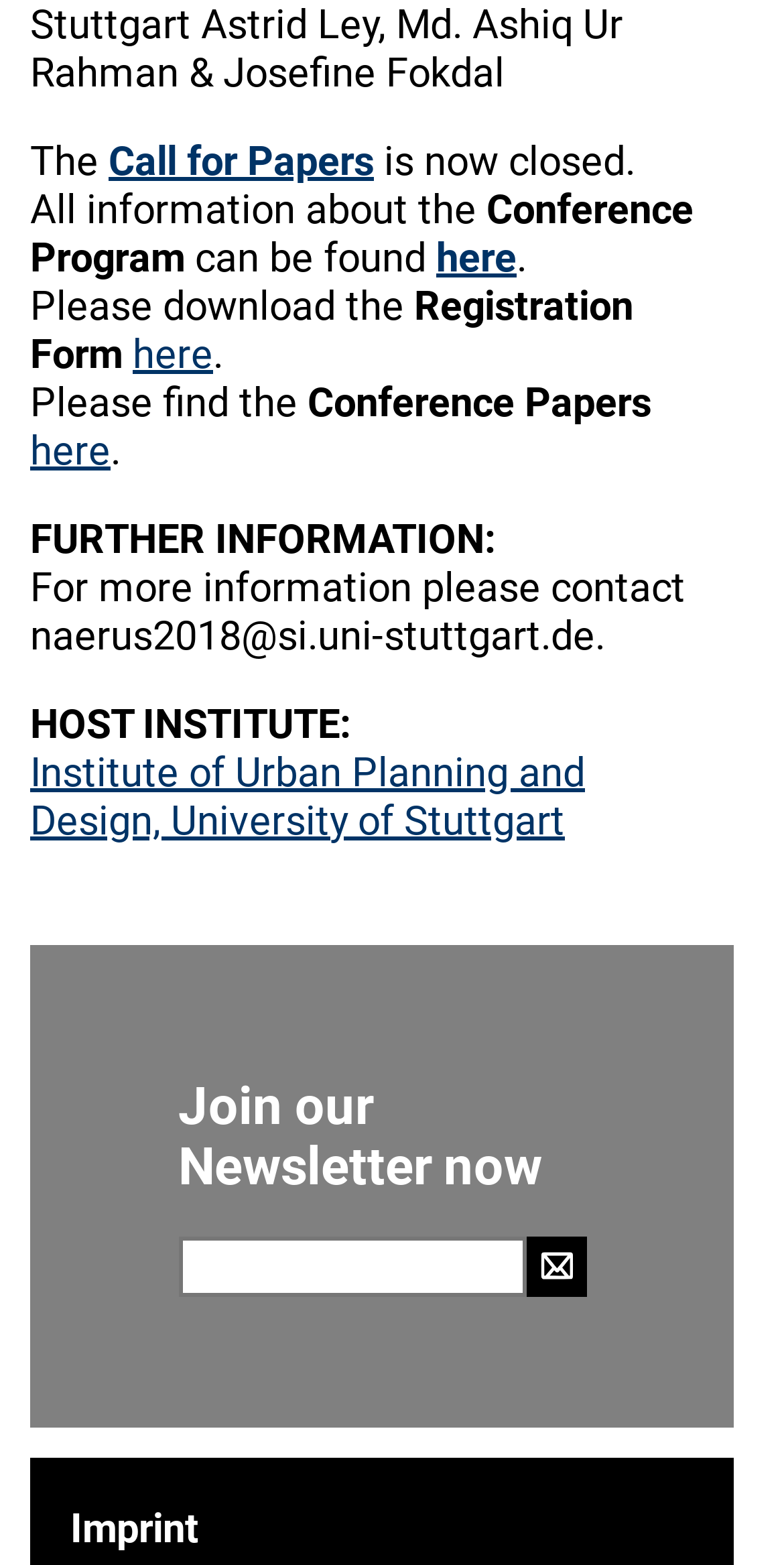Identify the bounding box for the UI element that is described as follows: "Call for Papers".

[0.138, 0.087, 0.477, 0.118]